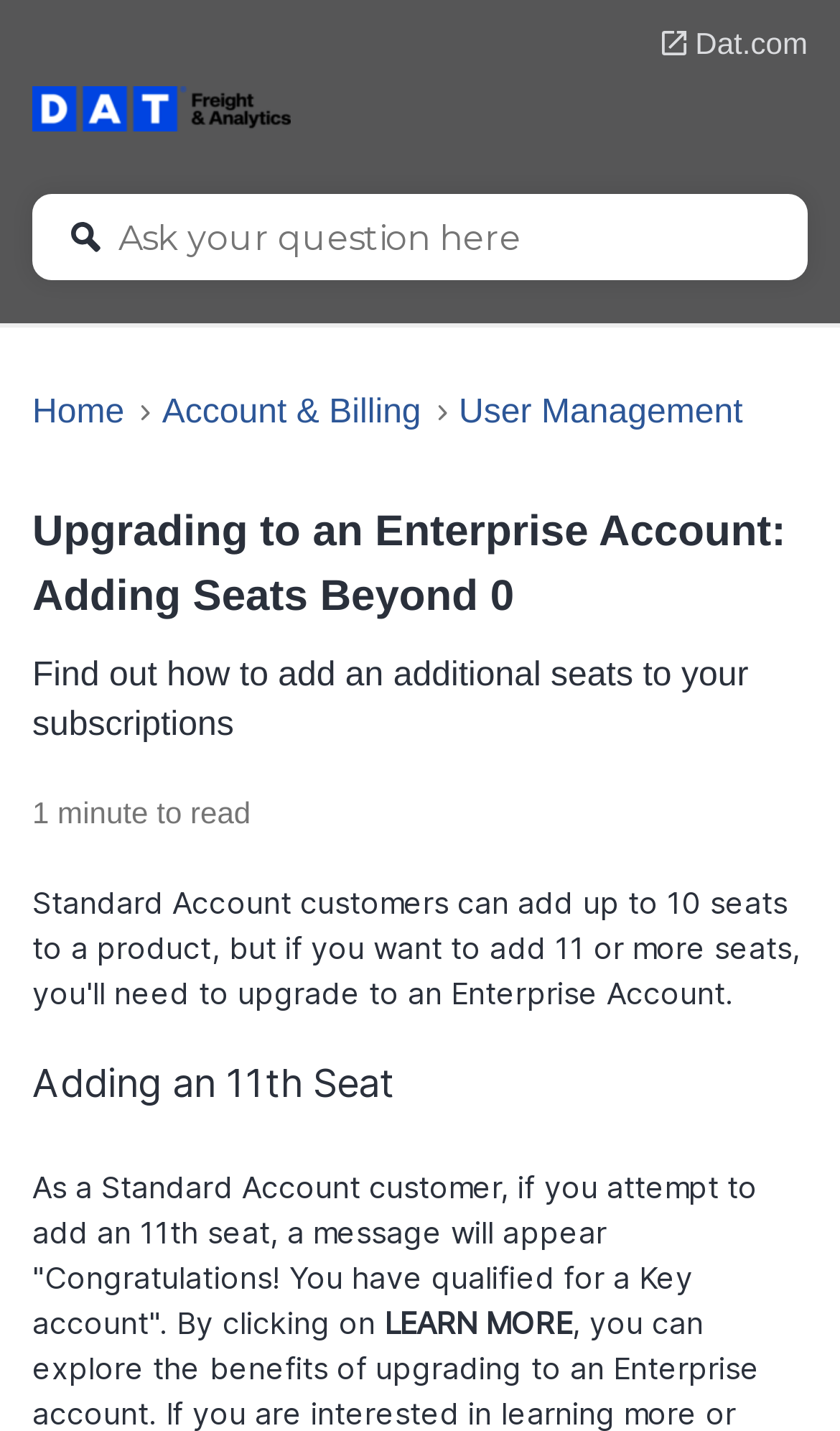Respond to the question with just a single word or phrase: 
What is the link text below the heading 'Adding an 11th Seat'?

LEARN MORE